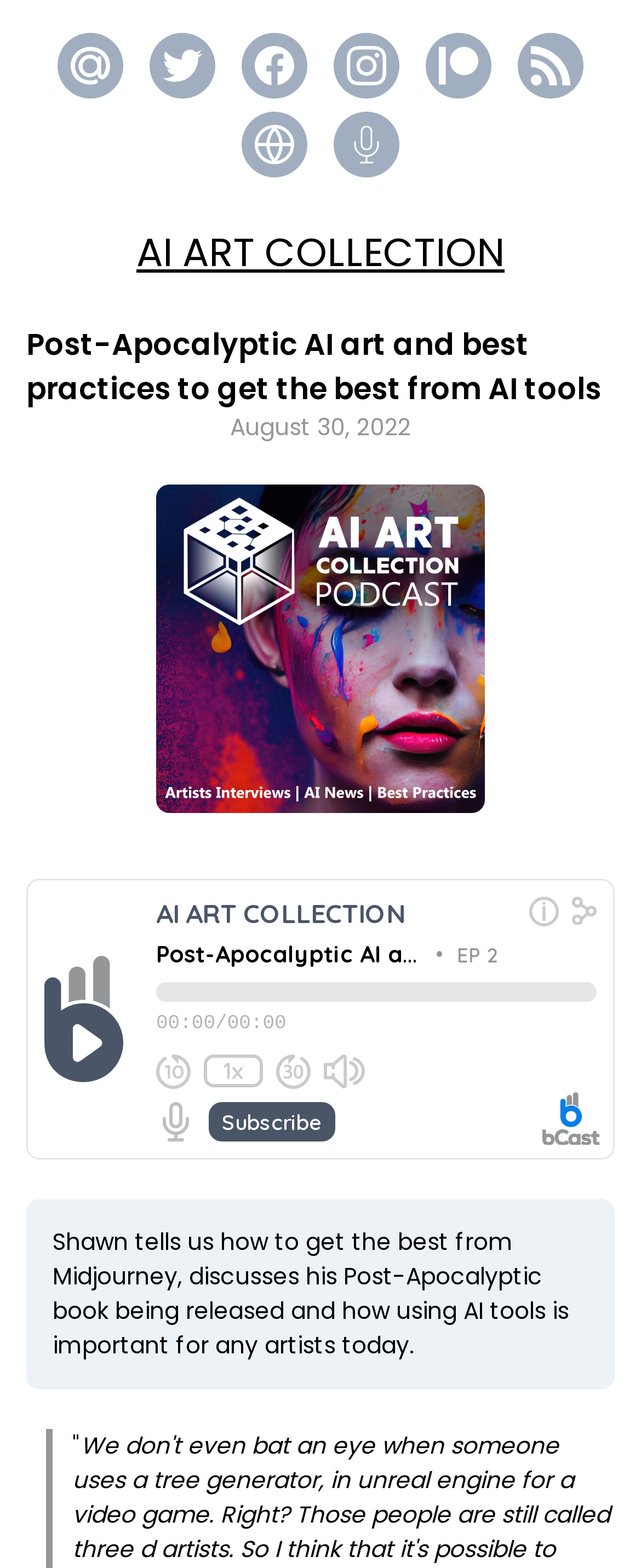What is the topic of the post?
Please provide a single word or phrase as your answer based on the image.

Post-Apocalyptic AI art